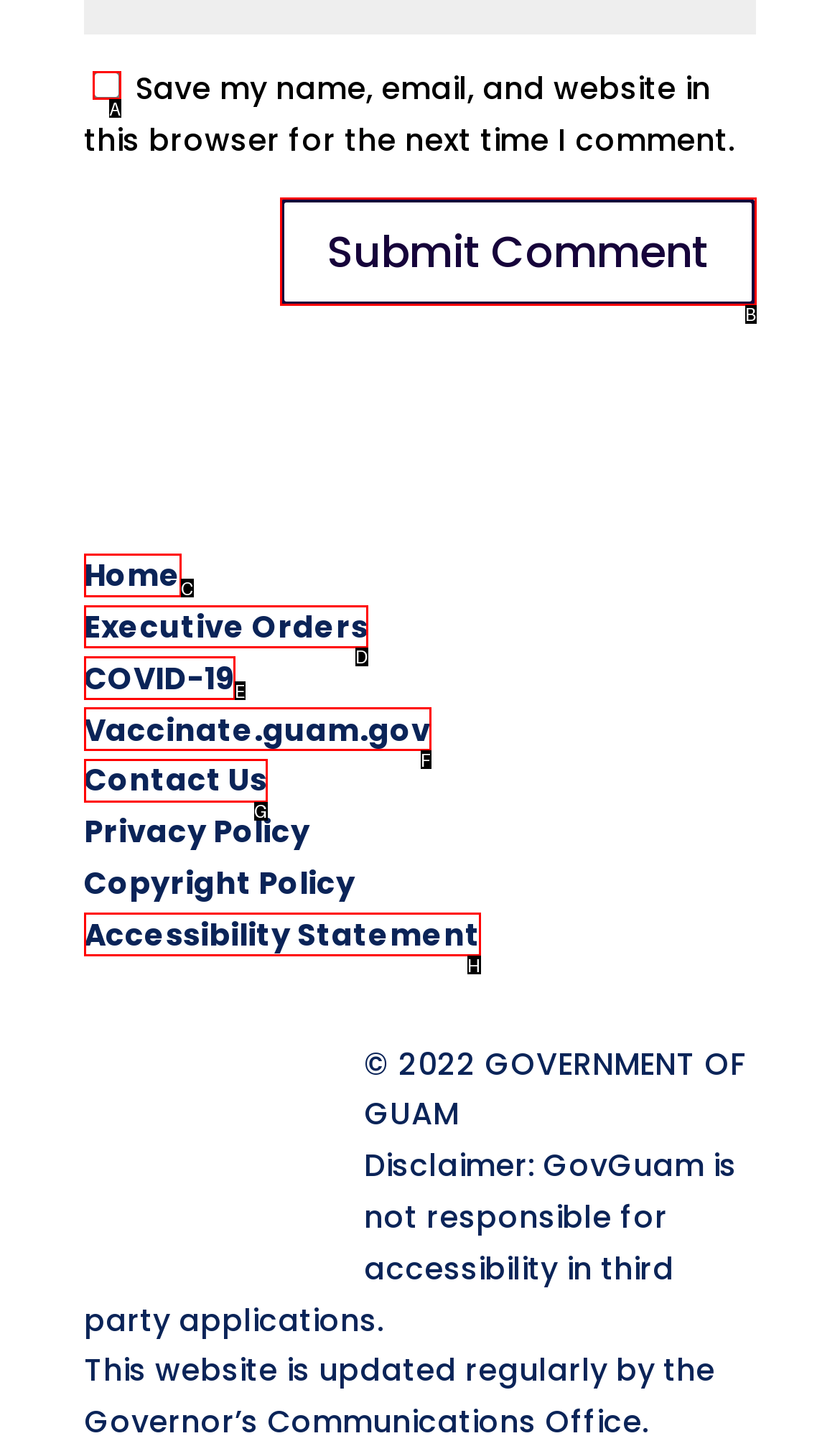Determine which UI element I need to click to achieve the following task: Learn about executive orders Provide your answer as the letter of the selected option.

D